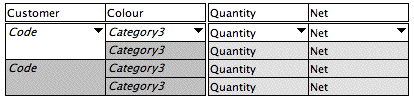Generate a detailed caption for the image.

The image displays a structured tabular layout intended for presenting data related to customer items. The table includes four main columns: "Customer," "Colour," "Quantity," and "Net." Each row under "Customer" signifies different entries or records, highlighting "Code" as a reference. The "Colour" column features "Category3" as the assigned value for each entry, indicating a specific classification or type of item within this category. The "Quantity" and "Net" columns are marked generically, implying placeholders for numerical values that are to be filled in, displaying the amount of items and their corresponding net values respectively. The overall design suggests a focus on itemized records in a business or analytical context, likely used in reports or inventory management systems.